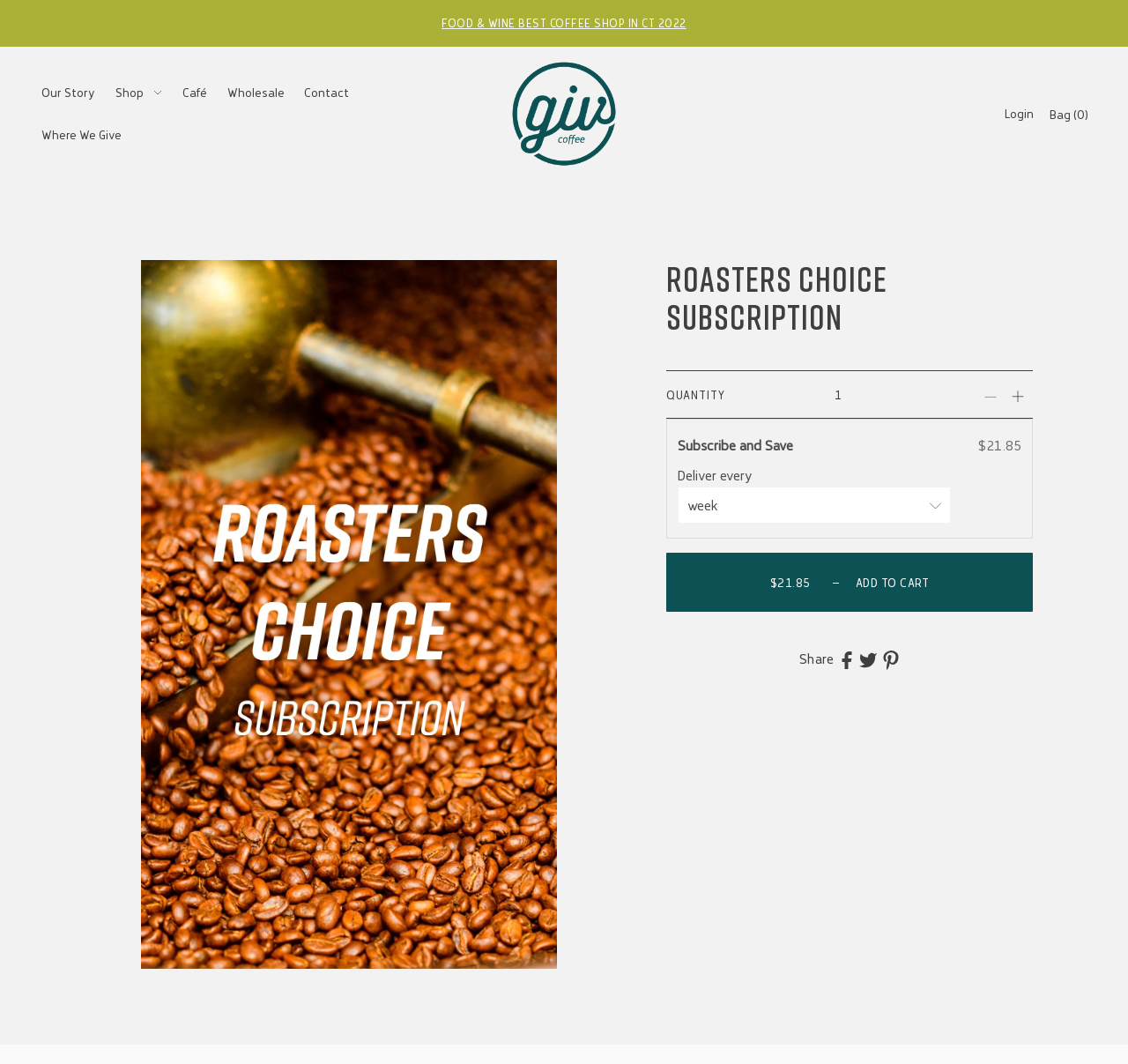Pinpoint the bounding box coordinates of the element that must be clicked to accomplish the following instruction: "Open the cart". The coordinates should be in the format of four float numbers between 0 and 1, i.e., [left, top, right, bottom].

[0.925, 0.086, 0.97, 0.127]